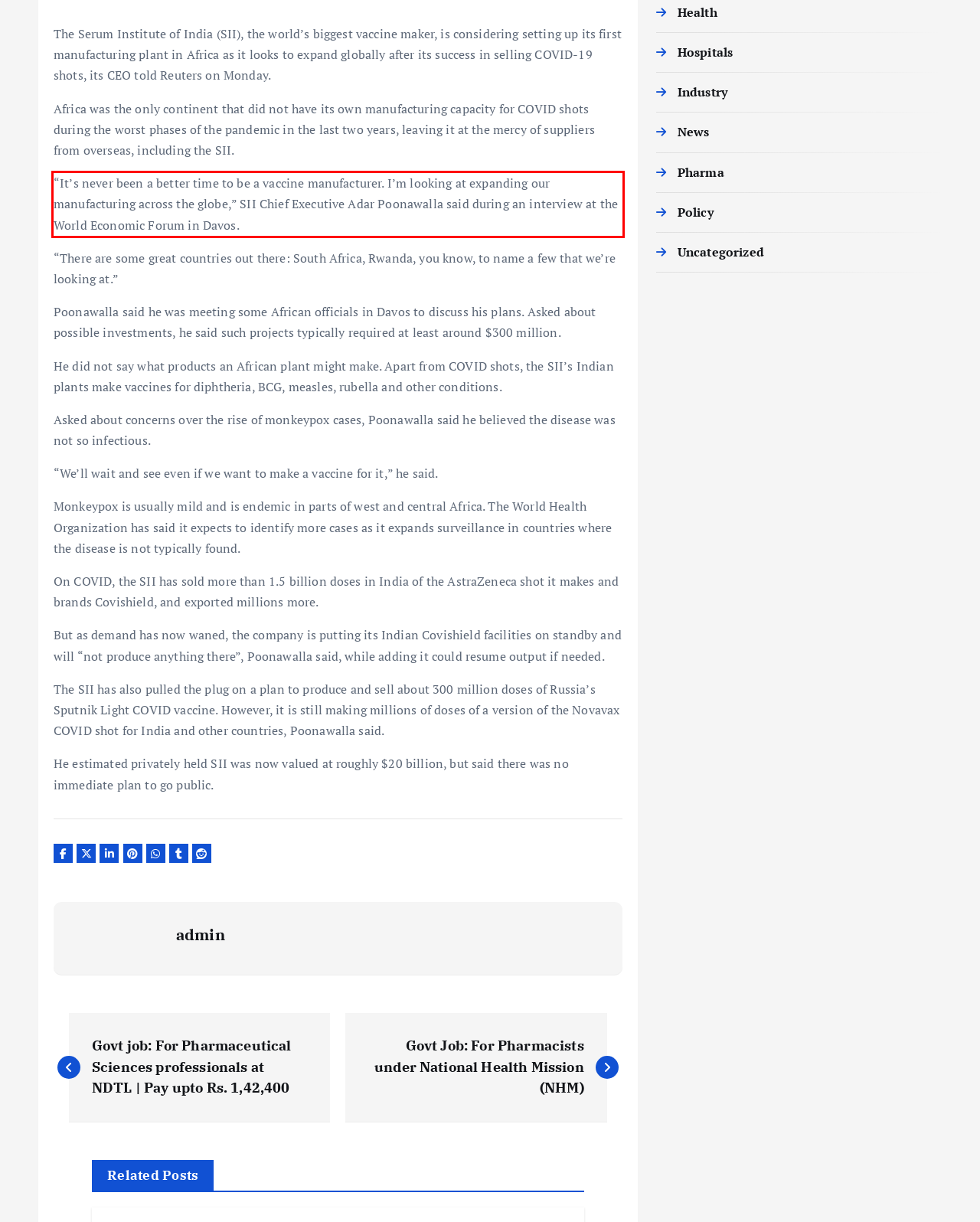Please perform OCR on the UI element surrounded by the red bounding box in the given webpage screenshot and extract its text content.

“It’s never been a better time to be a vaccine manufacturer. I’m looking at expanding our manufacturing across the globe,” SII Chief Executive Adar Poonawalla said during an interview at the World Economic Forum in Davos.